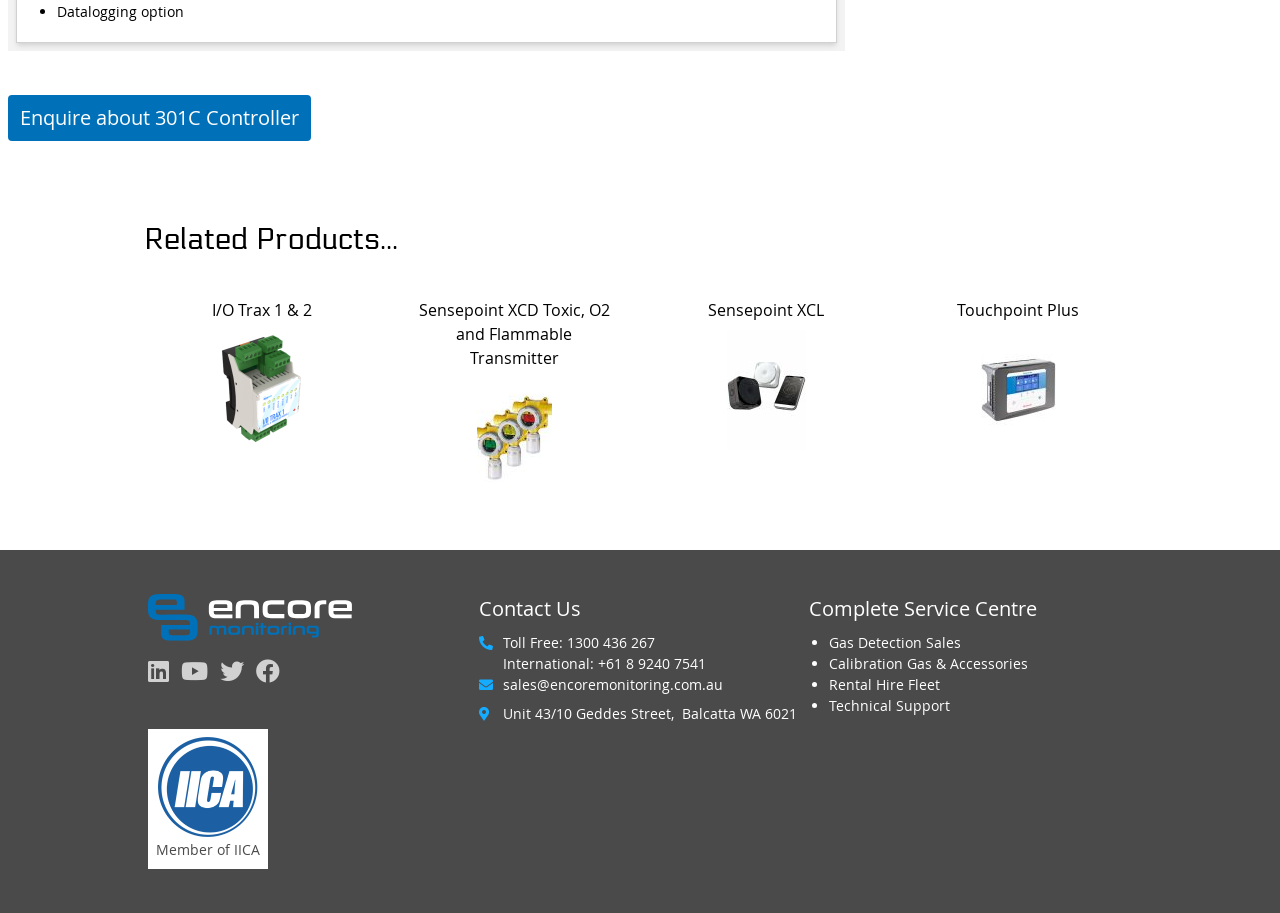Find the bounding box coordinates for the HTML element specified by: "I/O Trax 1 & 2".

[0.112, 0.304, 0.297, 0.515]